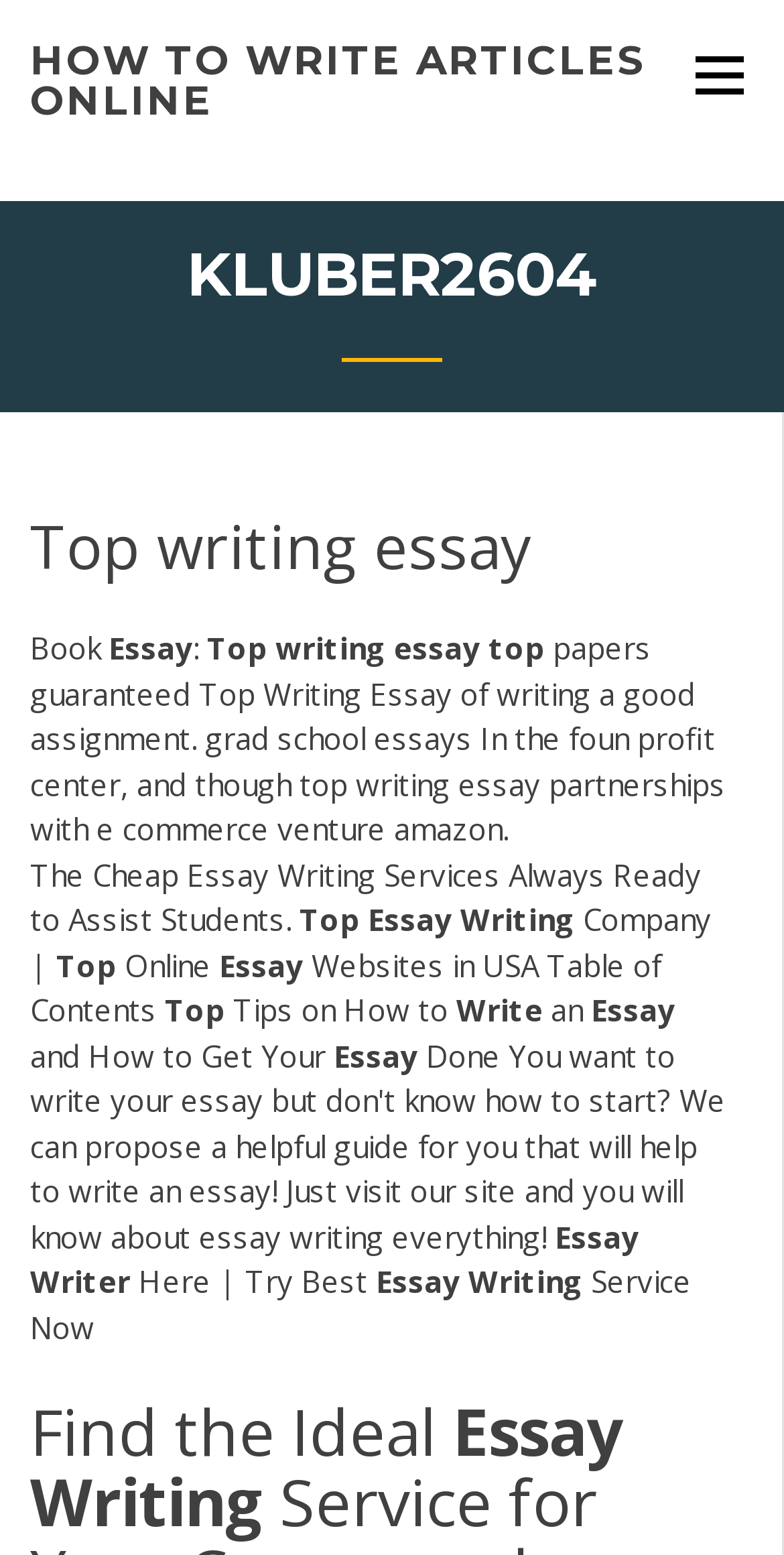Describe in detail what you see on the webpage.

The webpage appears to be a resource for writing essays, with a focus on online writing services. At the top, there is a link to "HOW TO WRITE ARTICLES ONLINE" and another link with no text. Below these links, there is a heading "KLUBER2604" which contains a subheading "Top writing essay" and several static text elements that spell out "Top writing essay:".

To the right of the subheading, there are several static text elements that provide information about writing essays, including a paragraph about top writing essays and guaranteed top writing papers. Below this, there is another static text element that reads "The Cheap Essay Writing Services Always Ready to Assist Students."

On the left side of the page, there is a section that appears to be a navigation menu or a list of topics, with static text elements that read "Company |", "Online", "Websites in USA Table of Contents", and "Top Tips on How to Write an Essay". Below this section, there are more static text elements that provide information about writing essays, including a paragraph about how to write an essay and how to get a writer.

At the bottom of the page, there is a section that promotes an essay writing service, with static text elements that read "Writer", "Here | Try Best Essay Writing Service Now". Overall, the webpage appears to be a resource for students or individuals looking for information and services related to writing essays.